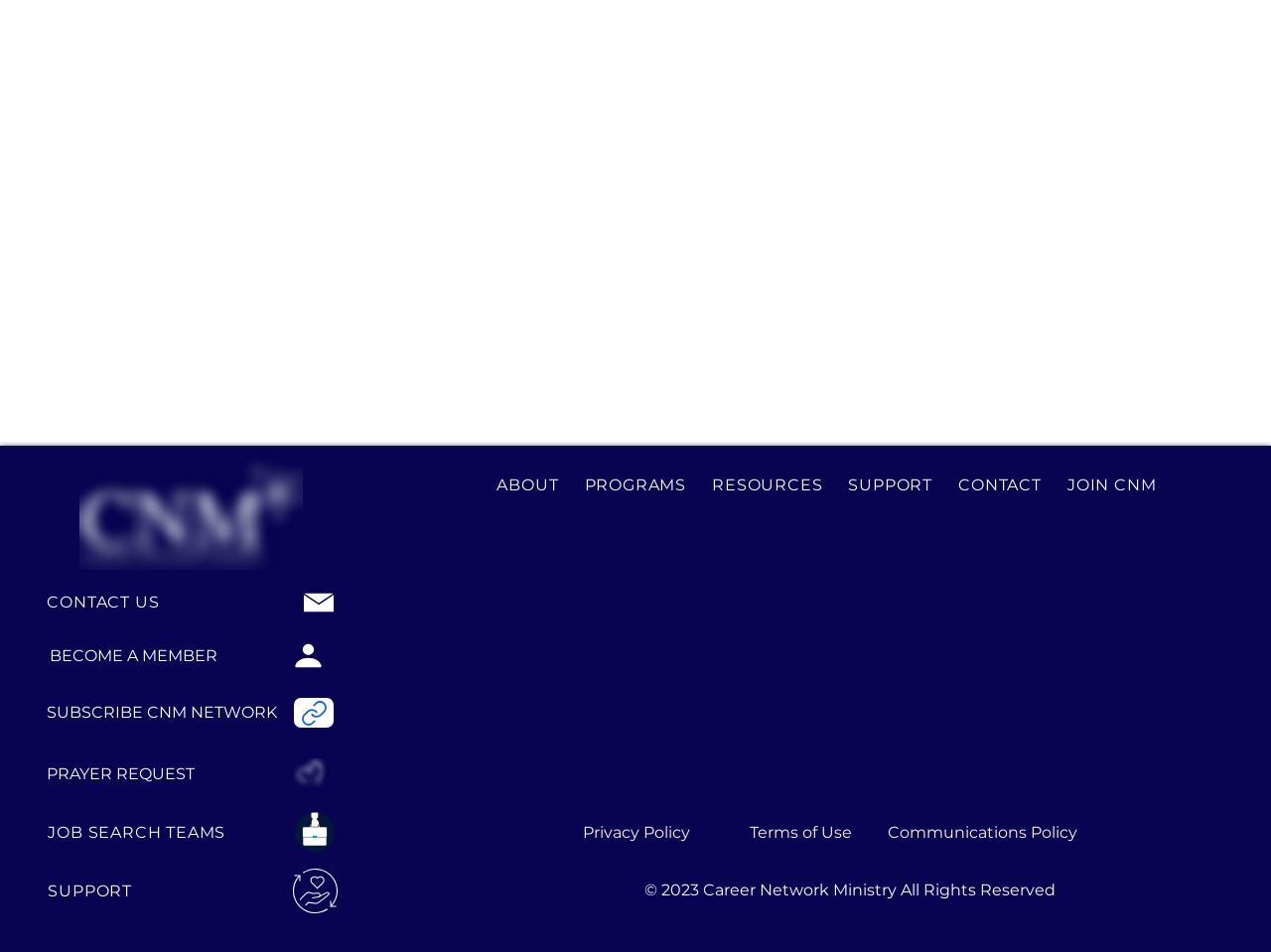Please provide the bounding box coordinates in the format (top-left x, top-left y, bottom-right x, bottom-right y). Remember, all values are floating point numbers between 0 and 1. What is the bounding box coordinate of the region described as: Terms of Use

[0.575, 0.843, 0.685, 0.905]